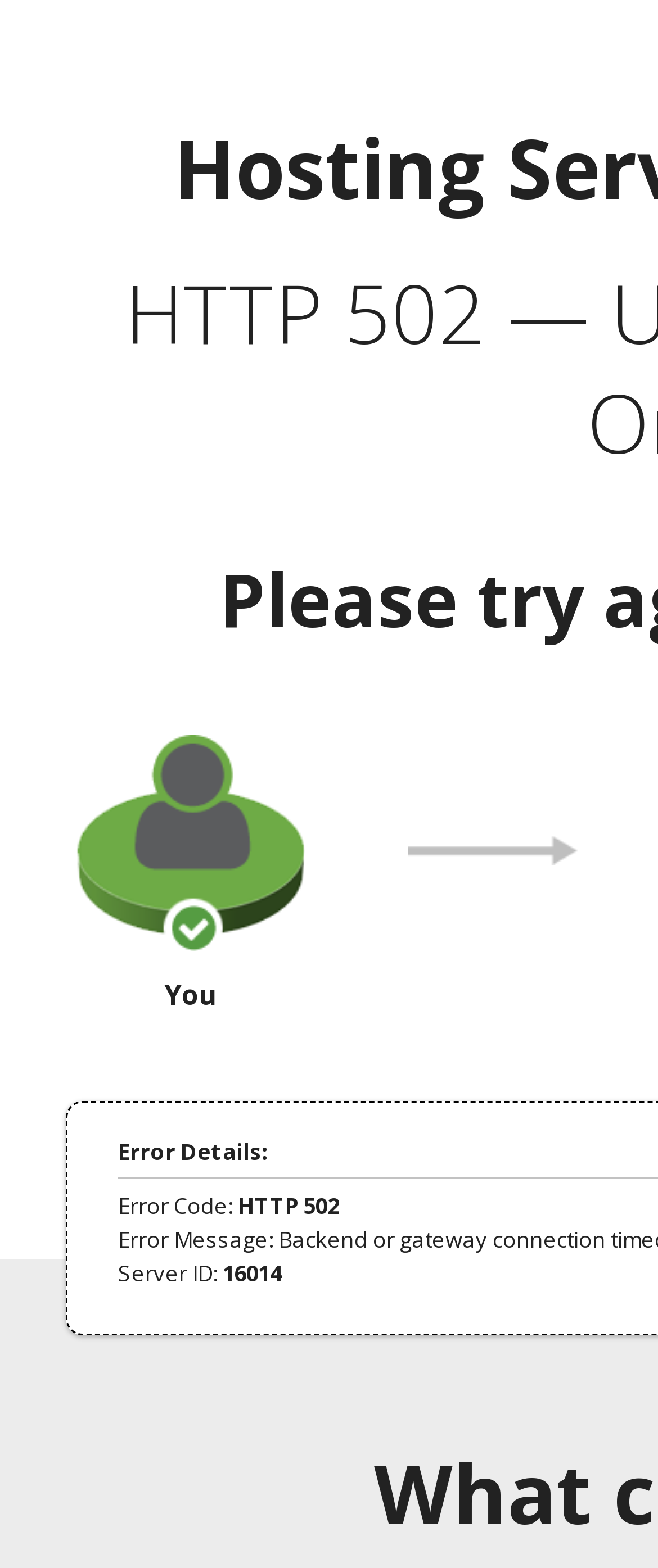Give a one-word or short phrase answer to this question: 
Is there an image on the webpage?

Yes